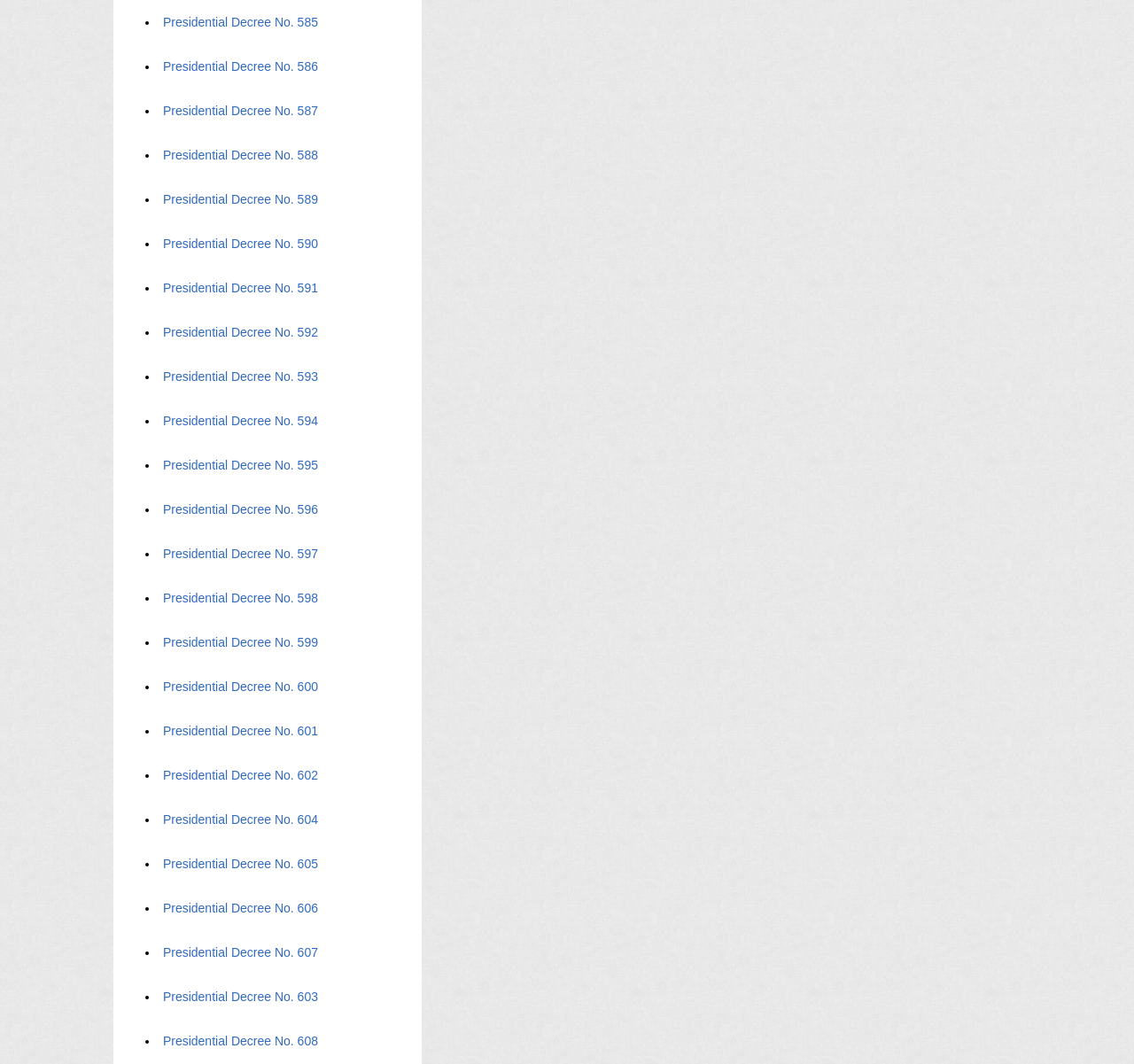Identify the bounding box coordinates for the region to click in order to carry out this instruction: "View Presidential Decree No. 585". Provide the coordinates using four float numbers between 0 and 1, formatted as [left, top, right, bottom].

[0.143, 0.014, 0.281, 0.028]